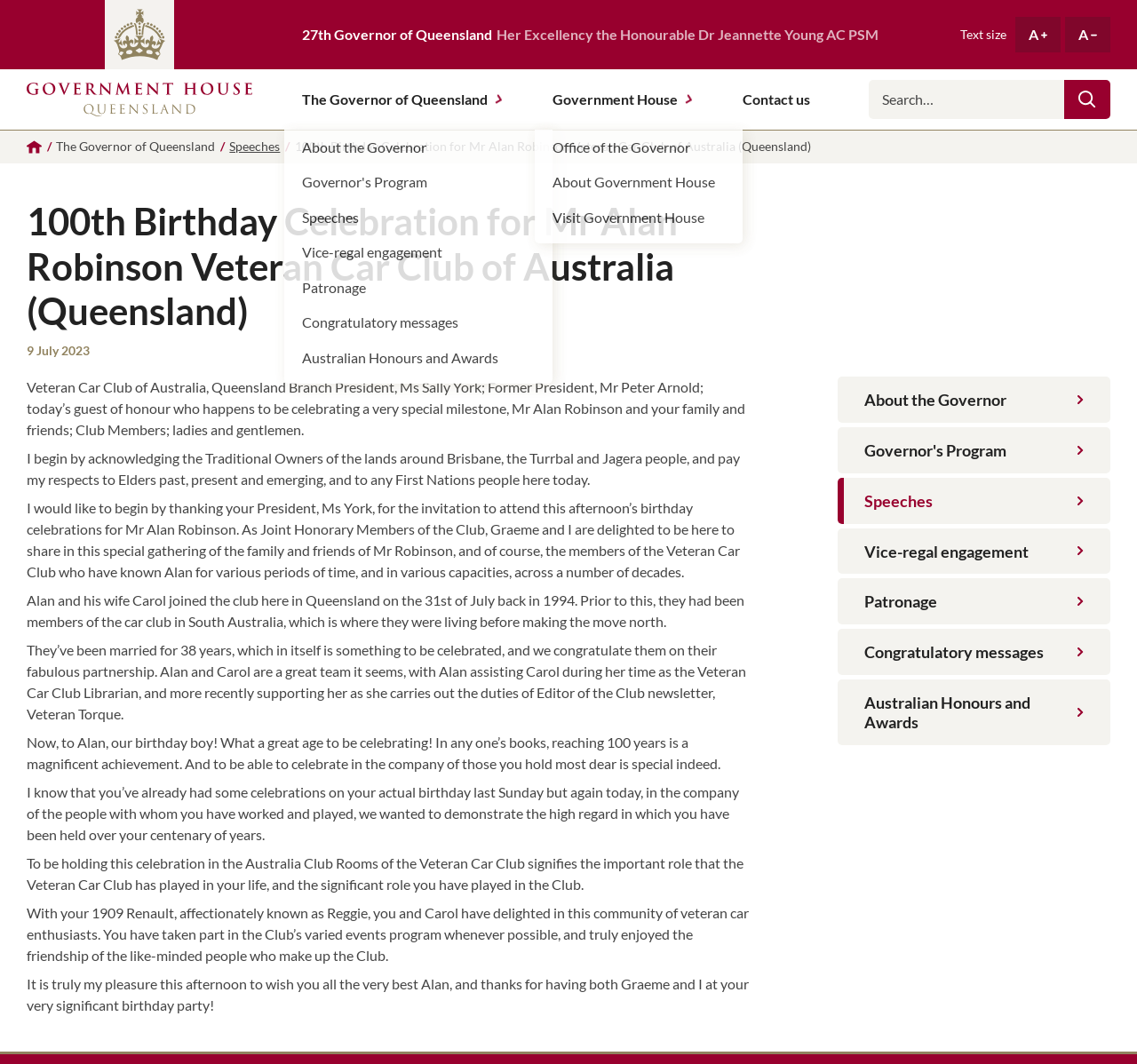Bounding box coordinates are to be given in the format (top-left x, top-left y, bottom-right x, bottom-right y). All values must be floating point numbers between 0 and 1. Provide the bounding box coordinate for the UI element described as: Congratulatory messages

[0.737, 0.591, 0.977, 0.635]